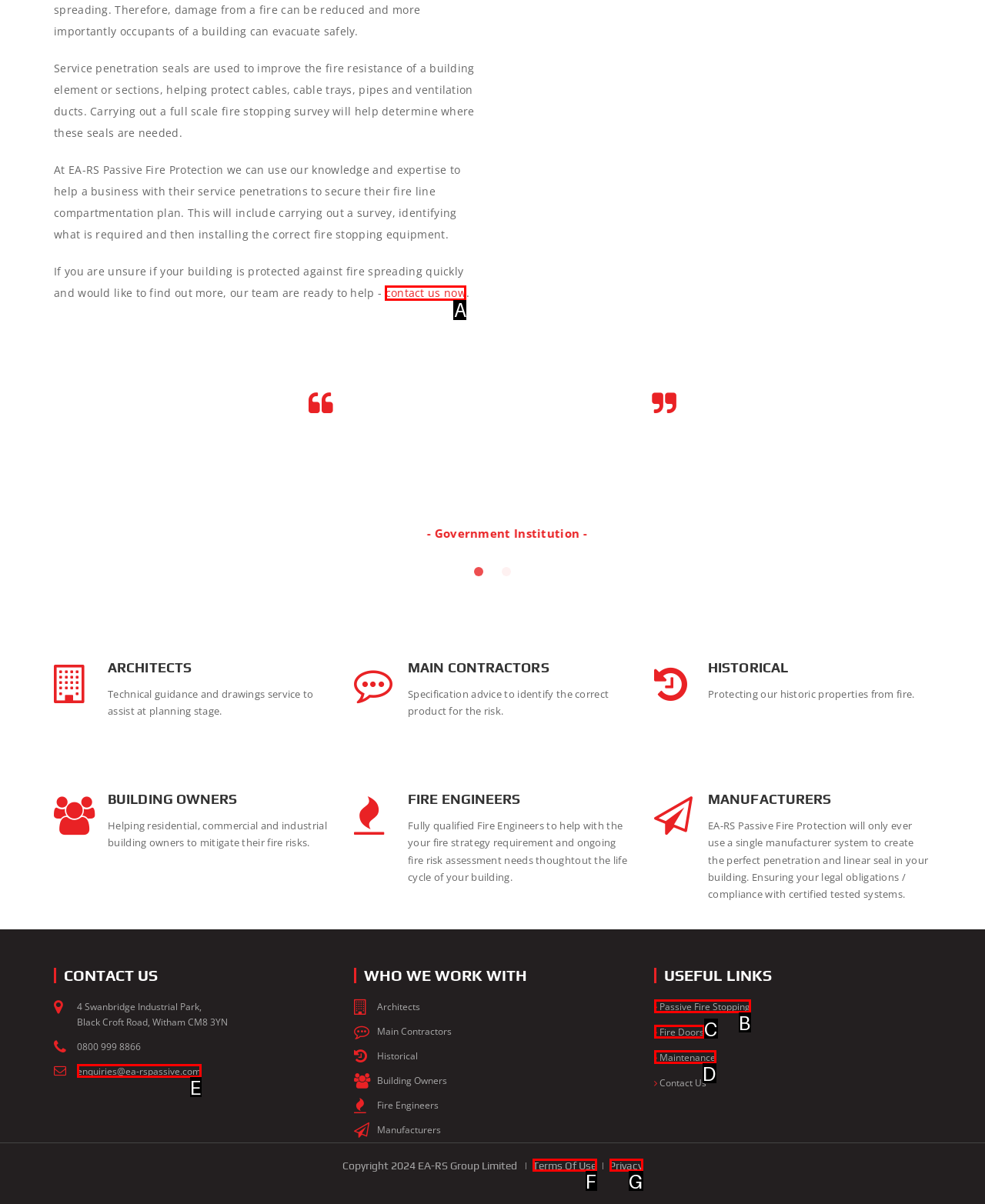Choose the UI element that best aligns with the description: Terms Of Use
Respond with the letter of the chosen option directly.

F